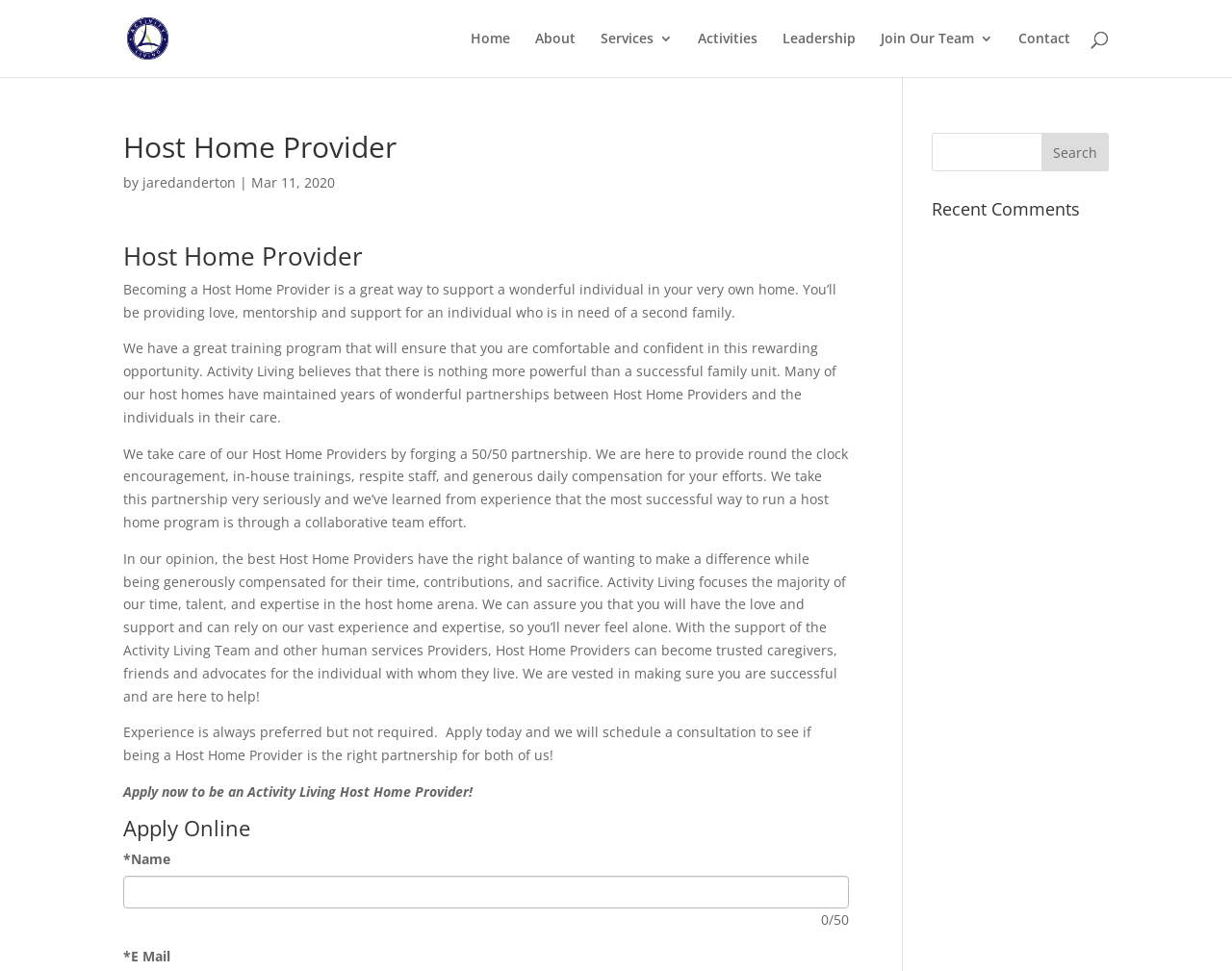Generate the title text from the webpage.

Host Home Provider